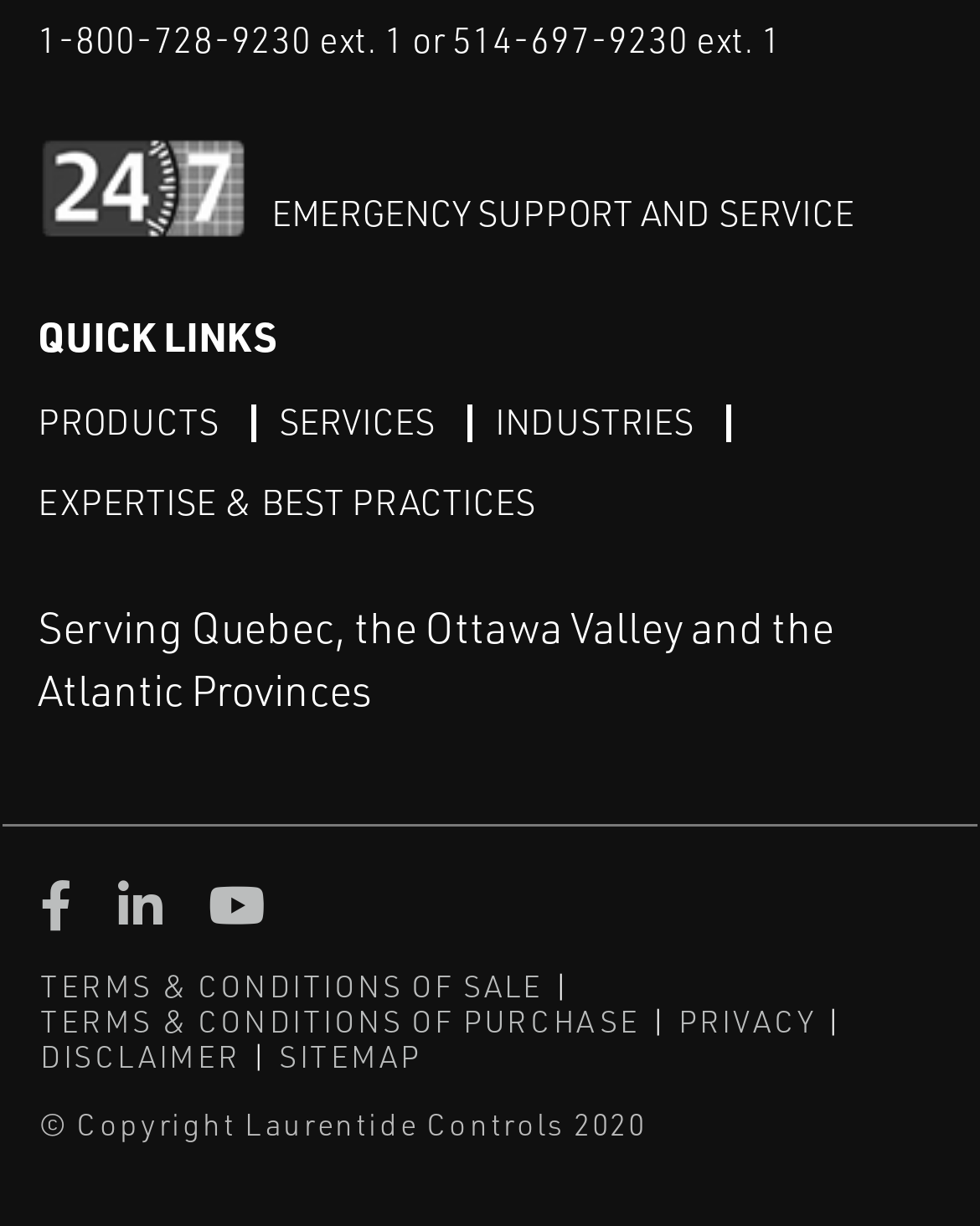Given the description of a UI element: "Expertise & Best Practices", identify the bounding box coordinates of the matching element in the webpage screenshot.

[0.038, 0.386, 0.546, 0.437]